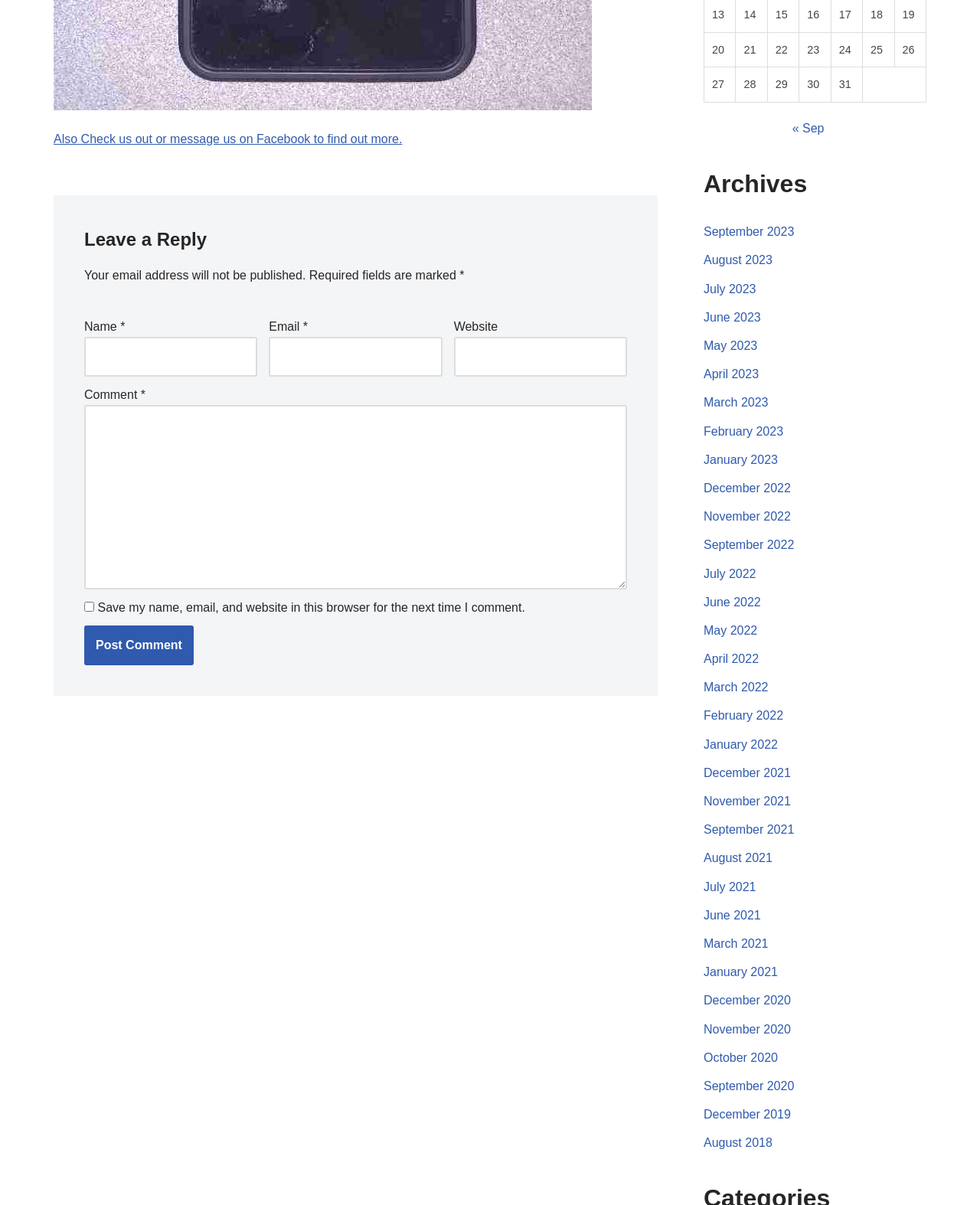Using the information in the image, give a detailed answer to the following question: How many text boxes are in the comment form?

The comment form contains three text boxes: one for the user's name, one for their email, and one for their comment.